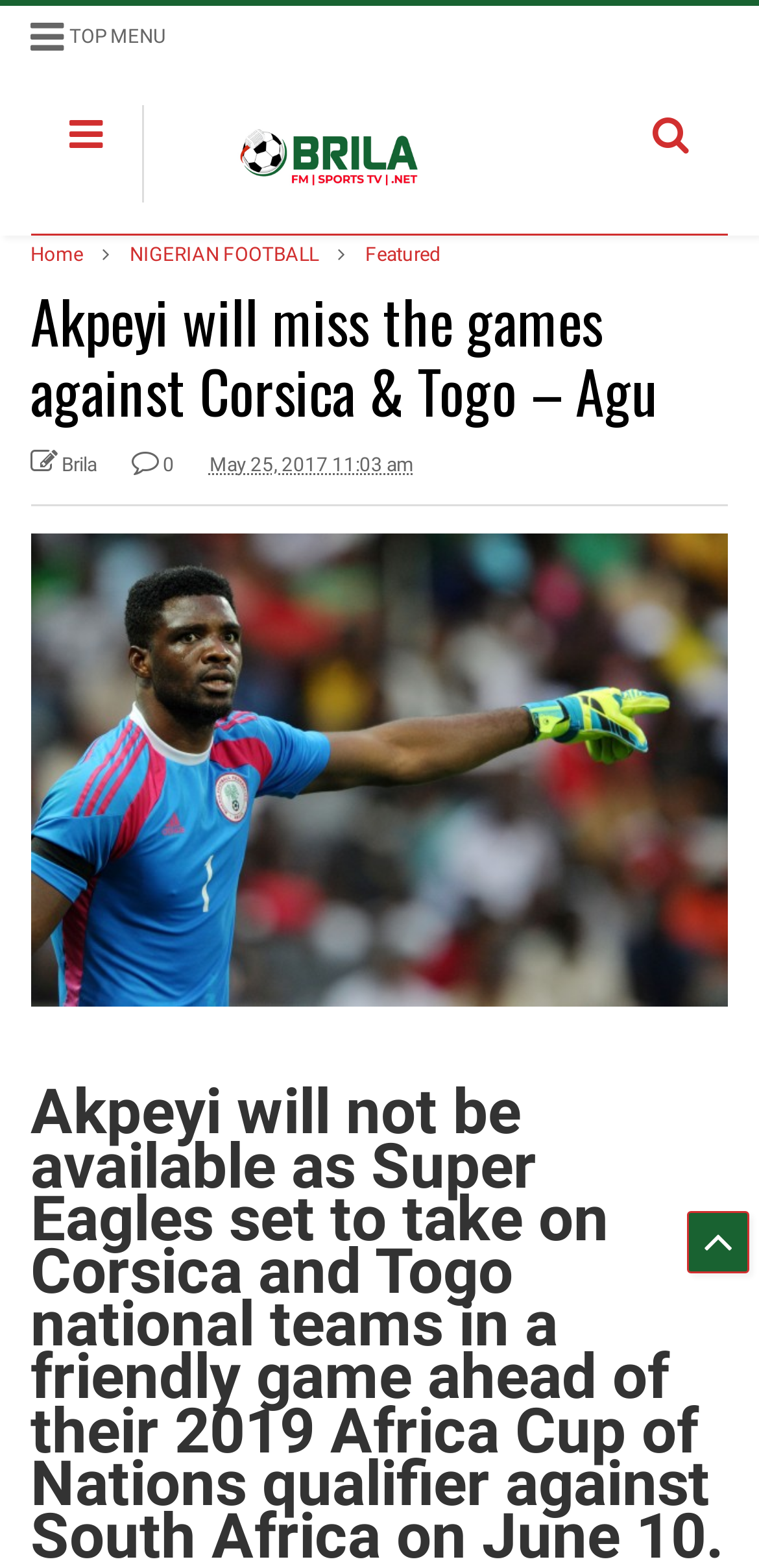Given the description MENU, predict the bounding box coordinates of the UI element. Ensure the coordinates are in the format (top-left x, top-left y, bottom-right x, bottom-right y) and all values are between 0 and 1.

[0.04, 0.048, 0.186, 0.101]